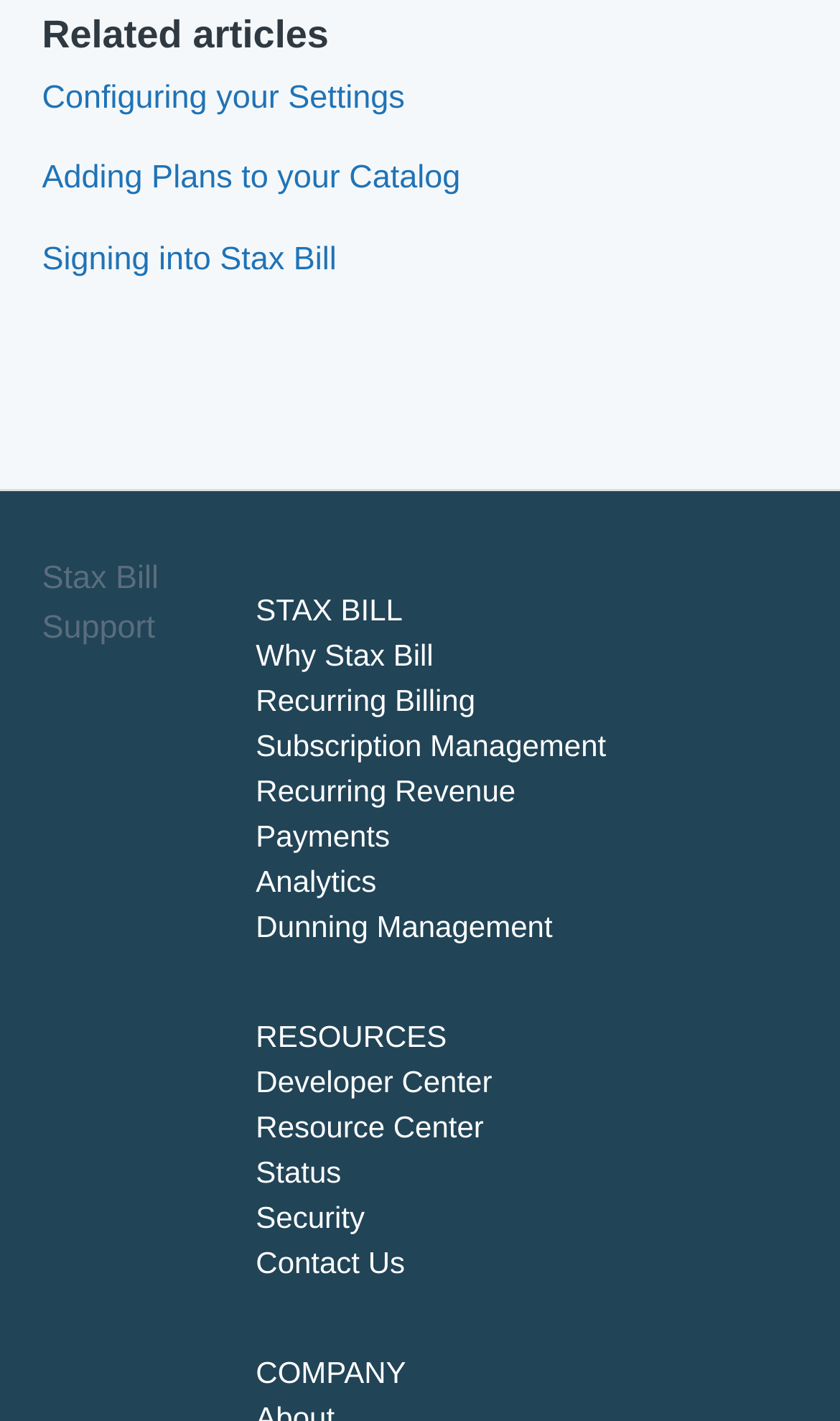Determine the bounding box coordinates for the HTML element described here: "Configuring your Settings".

[0.05, 0.056, 0.482, 0.081]